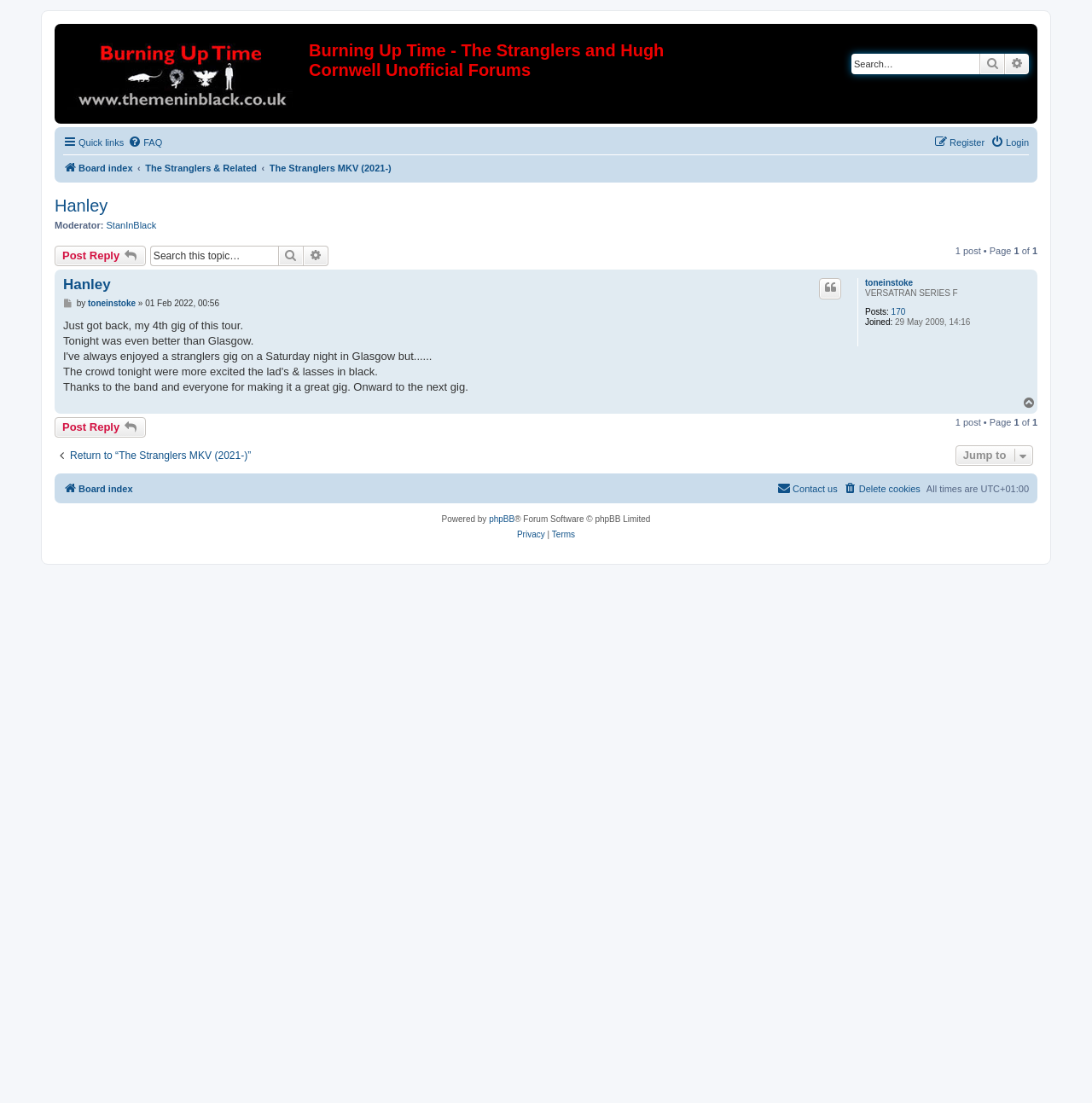Determine the bounding box coordinates of the section to be clicked to follow the instruction: "Go to board index". The coordinates should be given as four float numbers between 0 and 1, formatted as [left, top, right, bottom].

[0.054, 0.026, 0.283, 0.108]